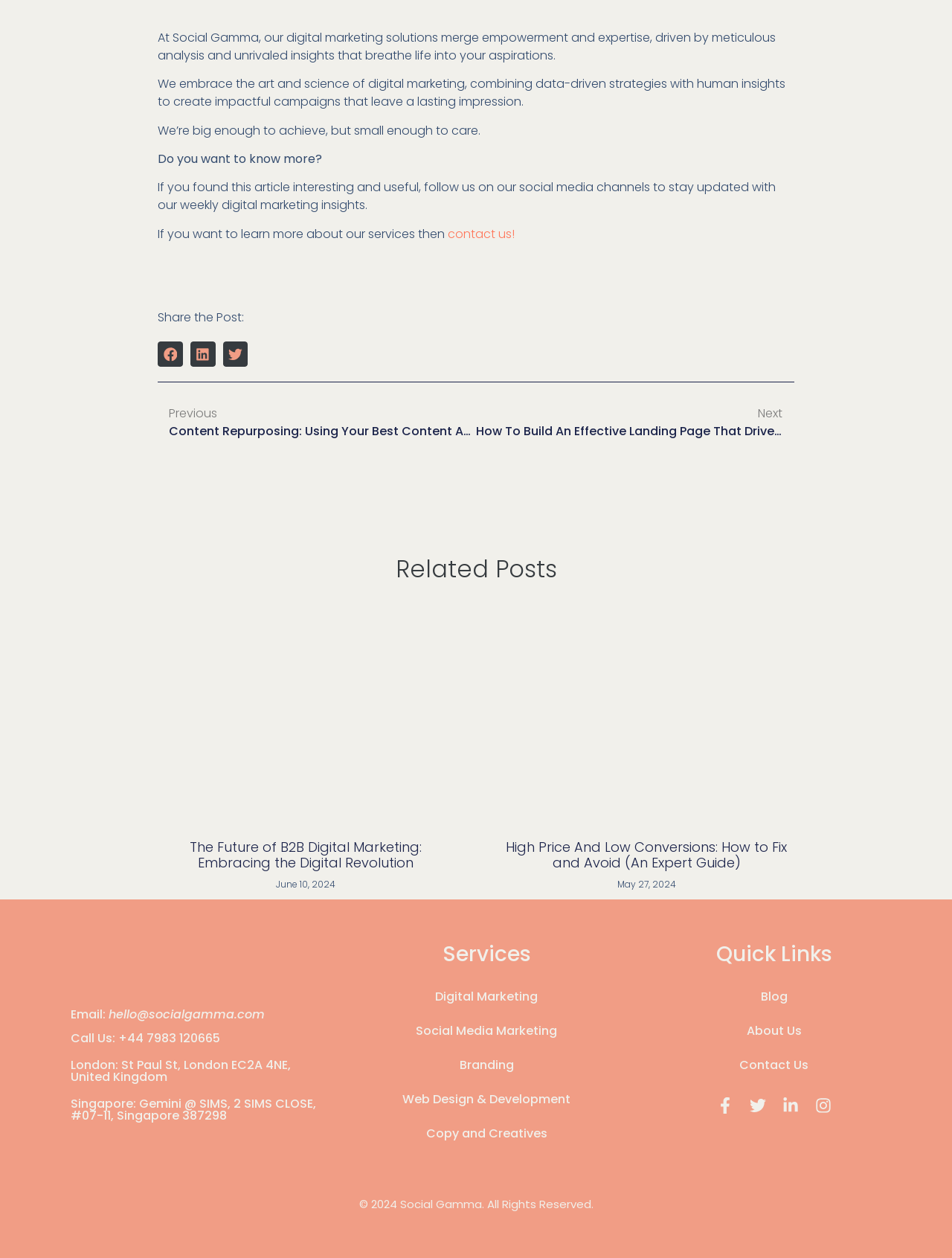Predict the bounding box coordinates for the UI element described as: "Digital Marketing". The coordinates should be four float numbers between 0 and 1, presented as [left, top, right, bottom].

[0.376, 0.911, 0.647, 0.938]